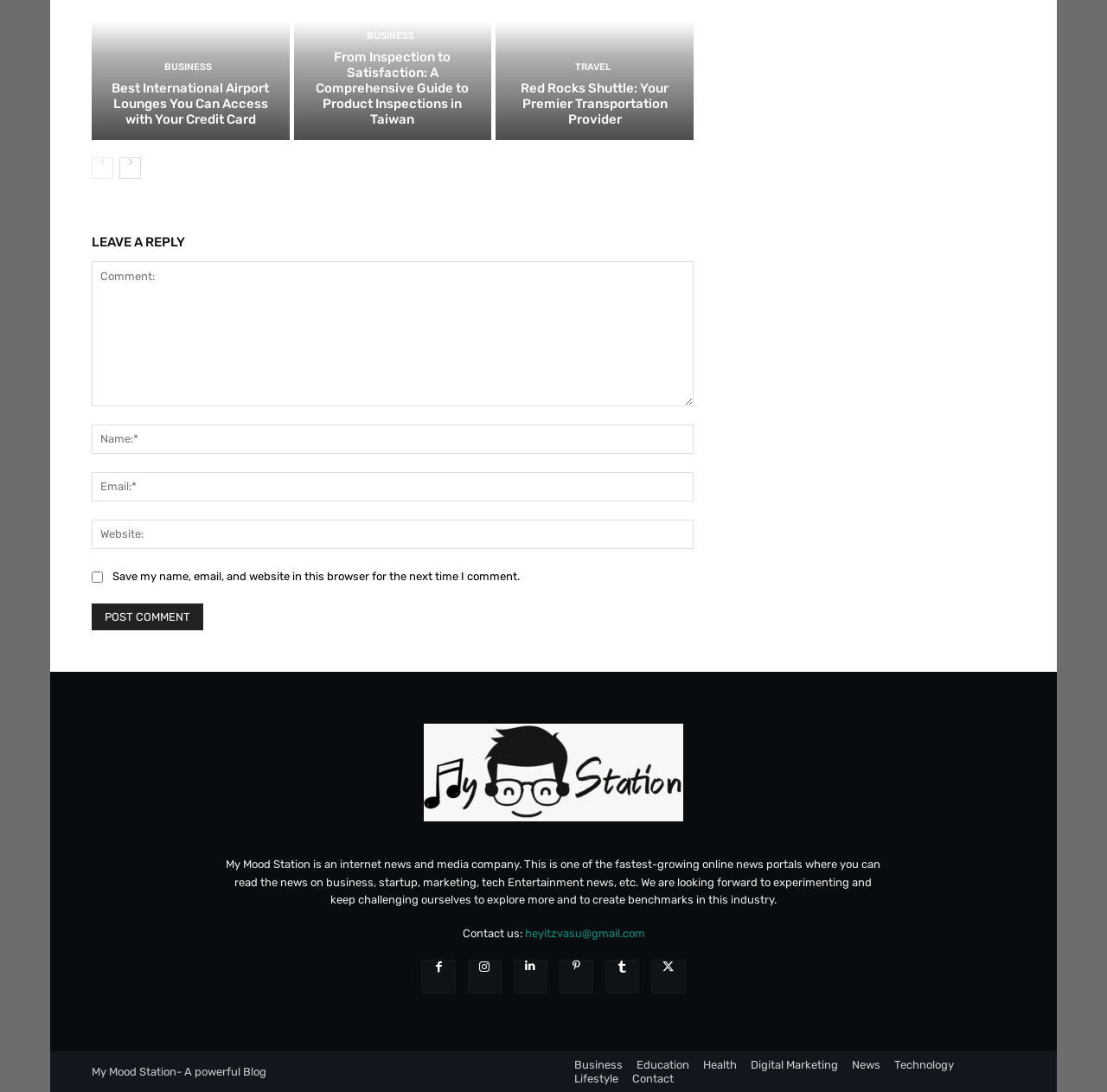Find the bounding box coordinates of the element to click in order to complete this instruction: "Click on the next-page link". The bounding box coordinates must be four float numbers between 0 and 1, denoted as [left, top, right, bottom].

[0.108, 0.144, 0.127, 0.164]